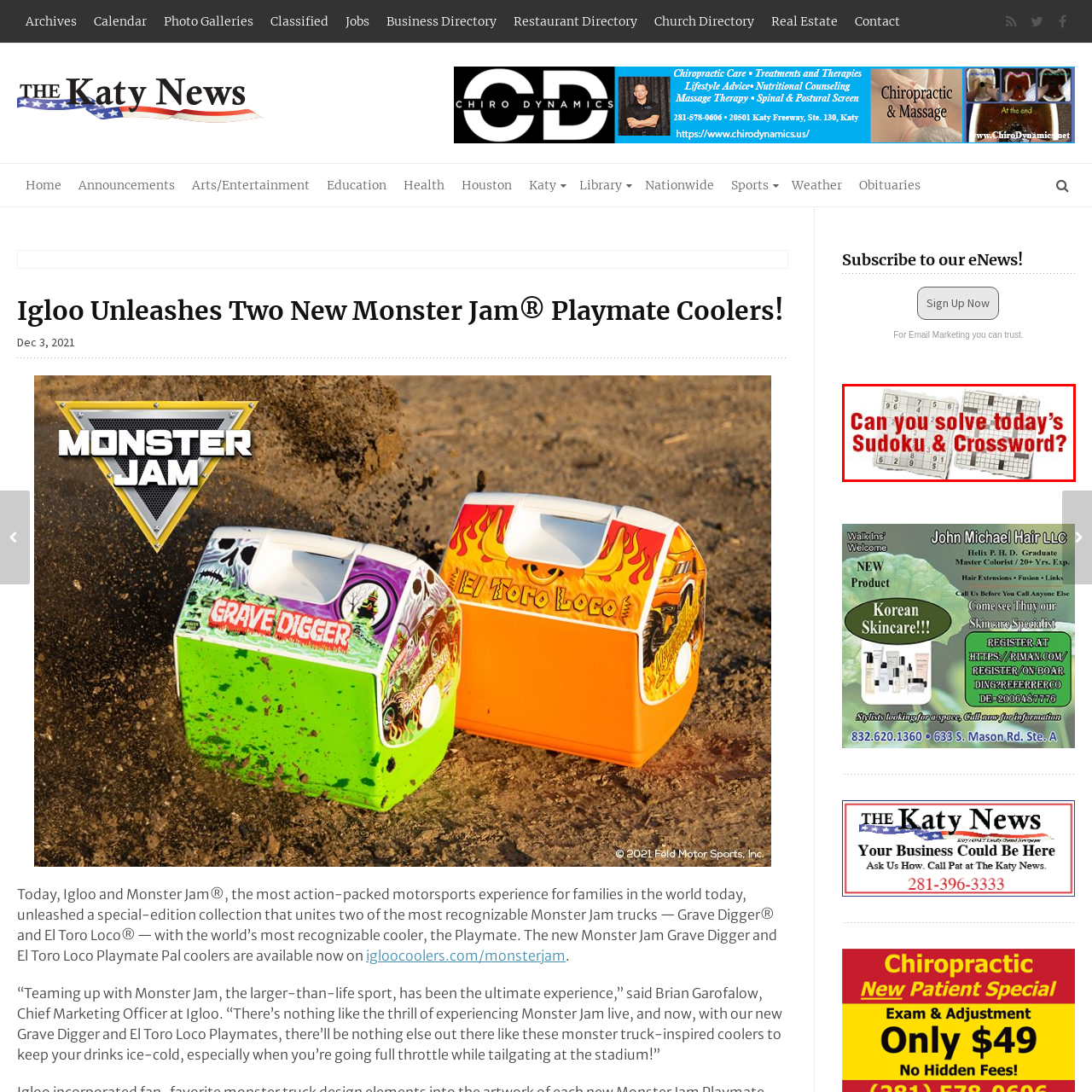How many puzzles are shown?
Observe the image marked by the red bounding box and generate a detailed answer to the question.

The image features two puzzles: a Sudoku grid filled with numbers and a partially completed crossword grid, which invites audiences to test their problem-solving skills.